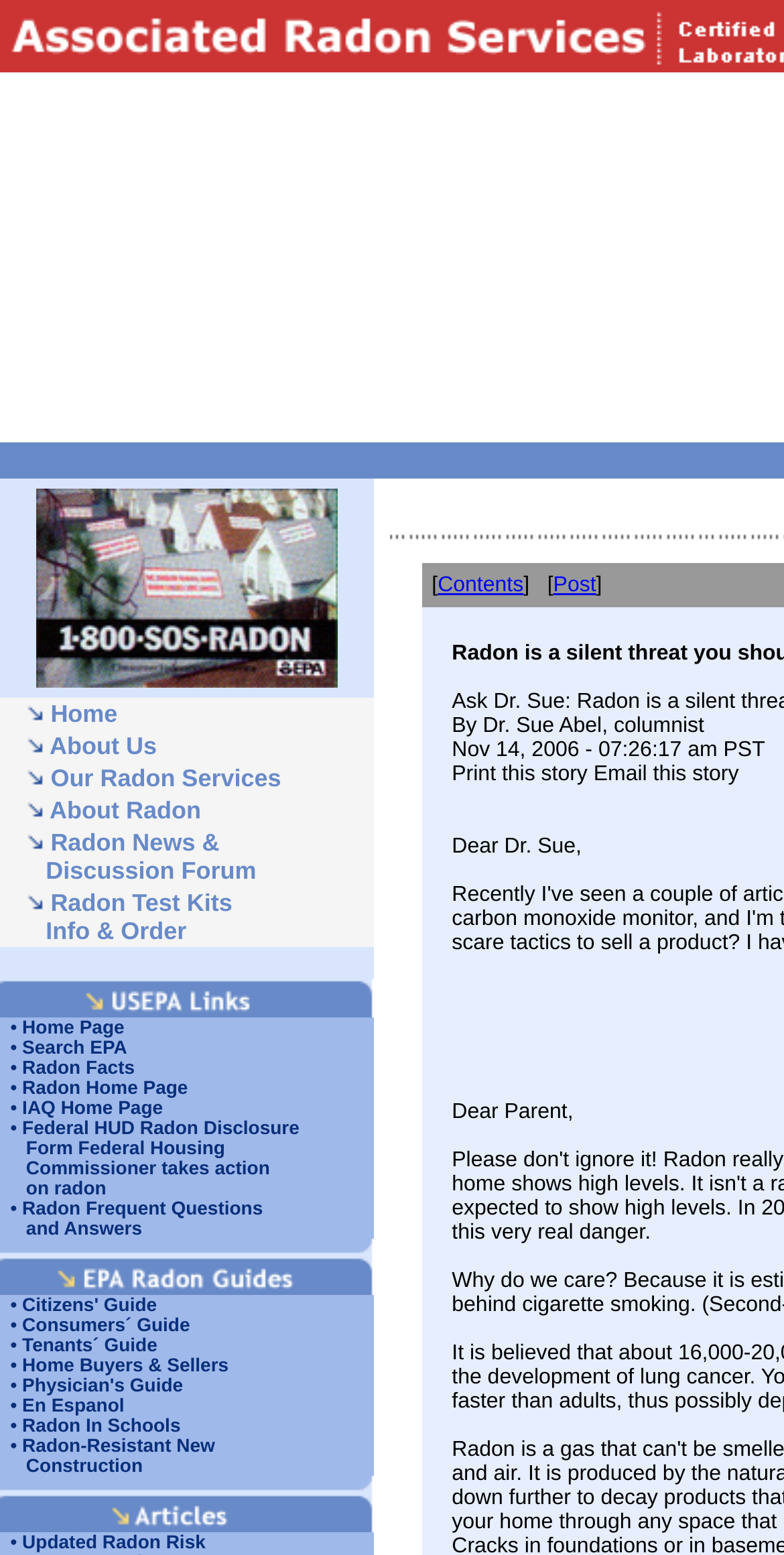Using the information from the screenshot, answer the following question thoroughly:
What type of building is mentioned in the webpage?

The webpage mentions 'Apartment & Condominium & Commercial Building Radon Measurement' as one of the services provided, indicating that apartments are one type of building that is relevant to the services offered.